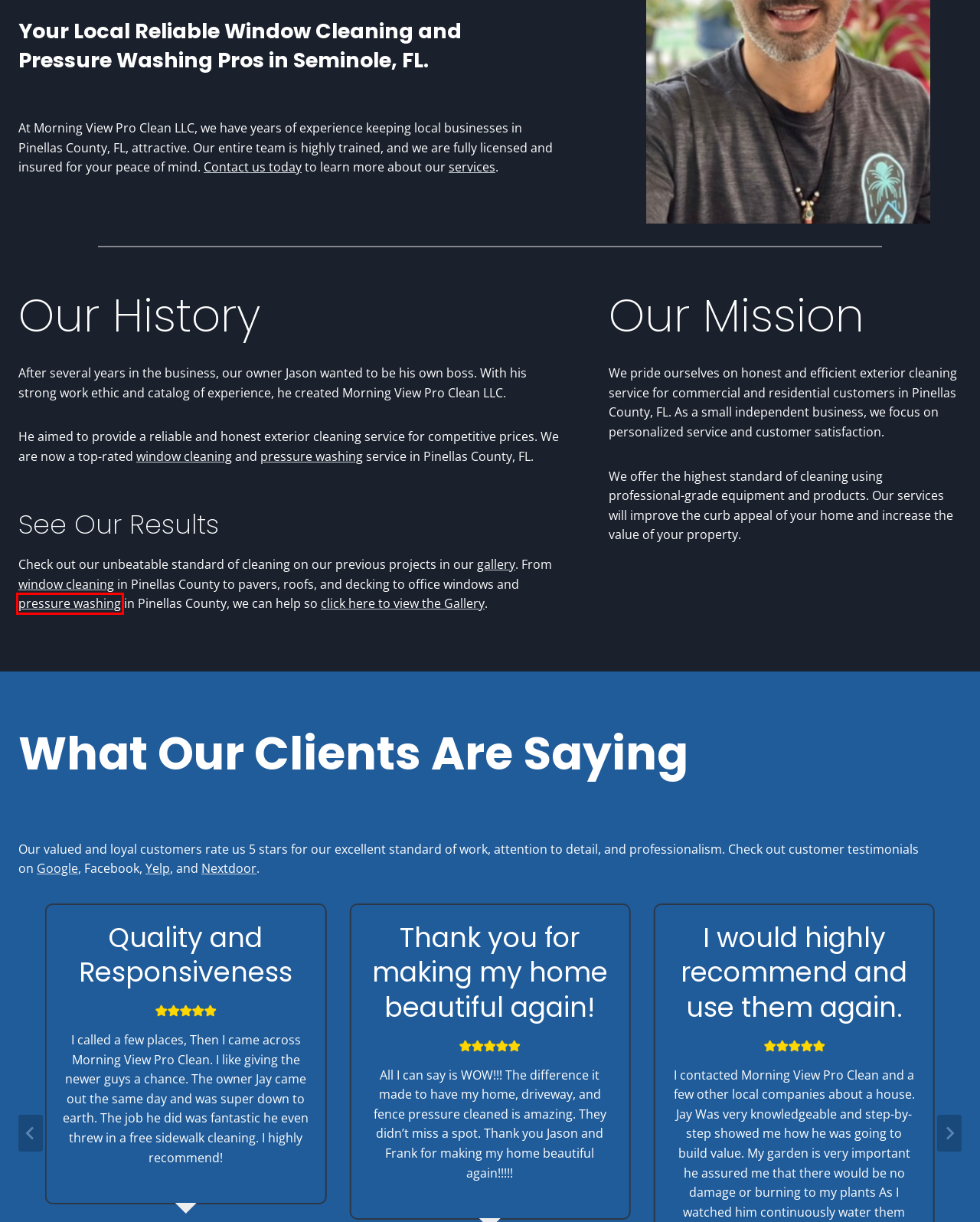Review the screenshot of a webpage that includes a red bounding box. Choose the most suitable webpage description that matches the new webpage after clicking the element within the red bounding box. Here are the candidates:
A. Pressure Washing & Window Cleaning - Morning View Pro Clean
B. Morning view pro clean llc  - Nextdoor
C. Contact - Morning View Pro Clean
D. Pressure Washing in Seminole, Florida - Morning View Pro Clean
E. Window Cleaning In Seminole, Florida - Morning View Pro Clean
F. Privacy Policy - Morning View Pro Clean
G. Request a Quote - Morning View Pro Clean
H. Services - Morning View Pro Clean

D